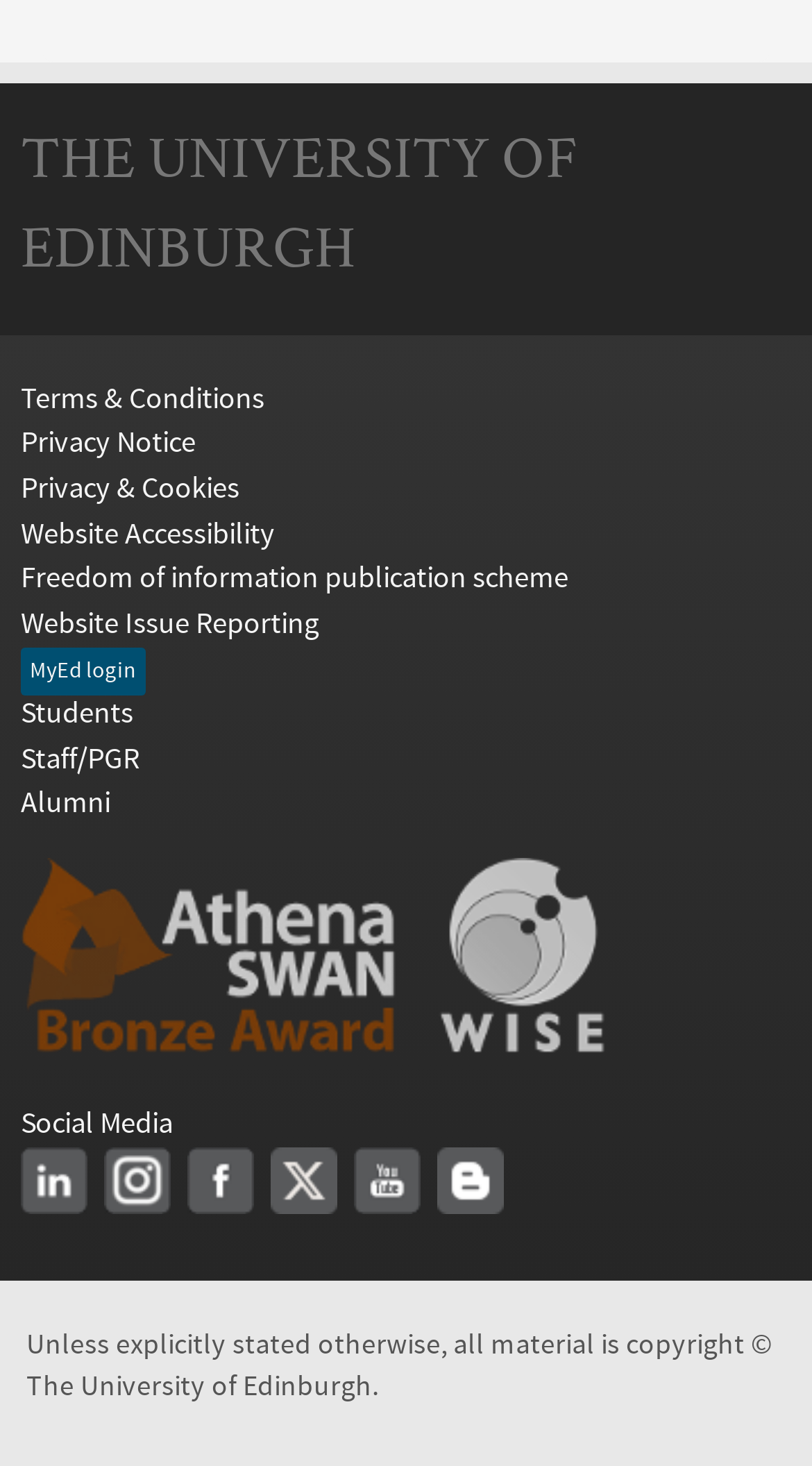Predict the bounding box of the UI element that fits this description: "Website Issue Reporting".

[0.026, 0.412, 0.392, 0.439]